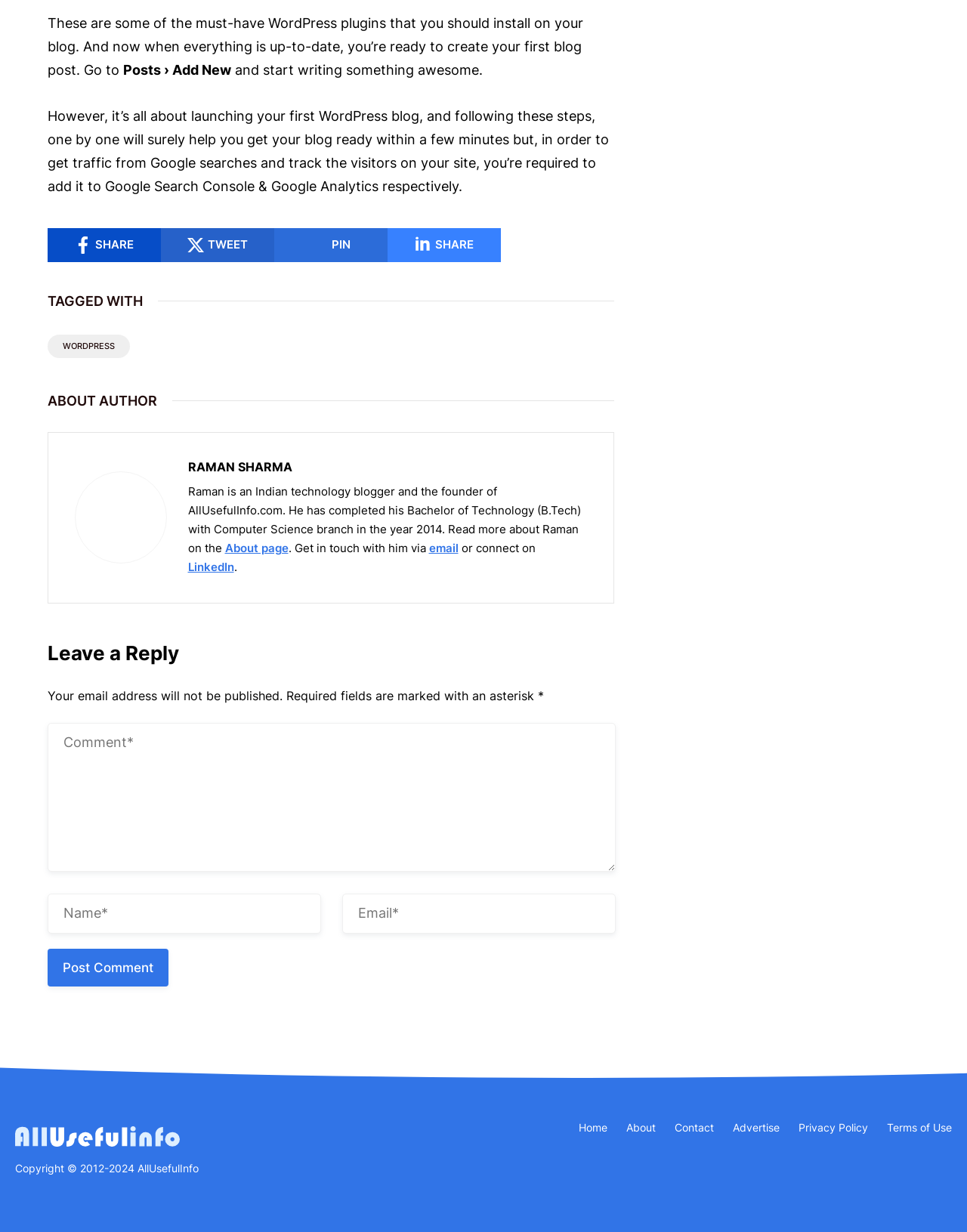Please provide the bounding box coordinates for the UI element as described: "About page". The coordinates must be four floats between 0 and 1, represented as [left, top, right, bottom].

[0.232, 0.439, 0.298, 0.451]